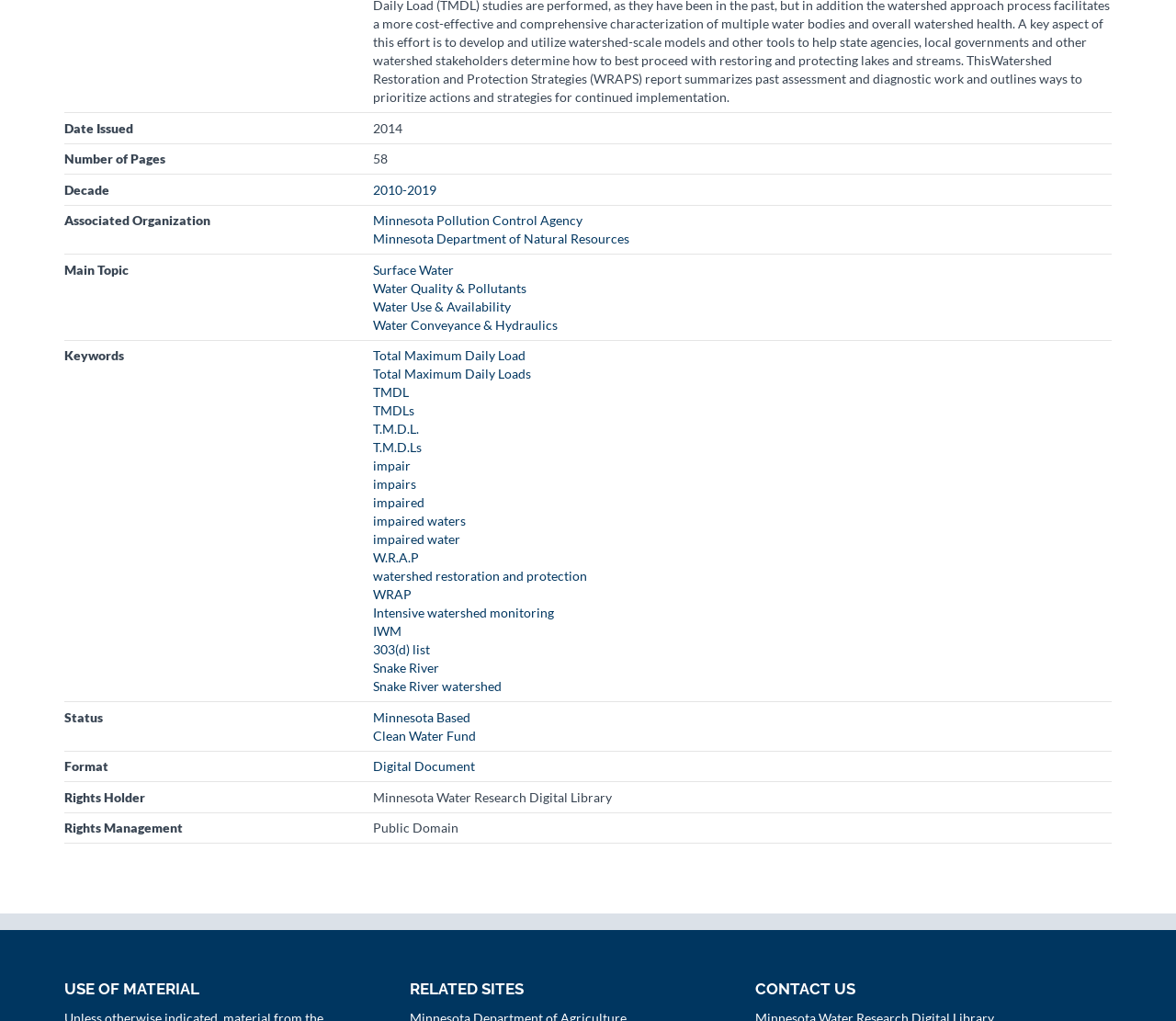Determine the bounding box of the UI element mentioned here: "parent_node: SURNAME name="apellido"". The coordinates must be in the format [left, top, right, bottom] with values ranging from 0 to 1.

None